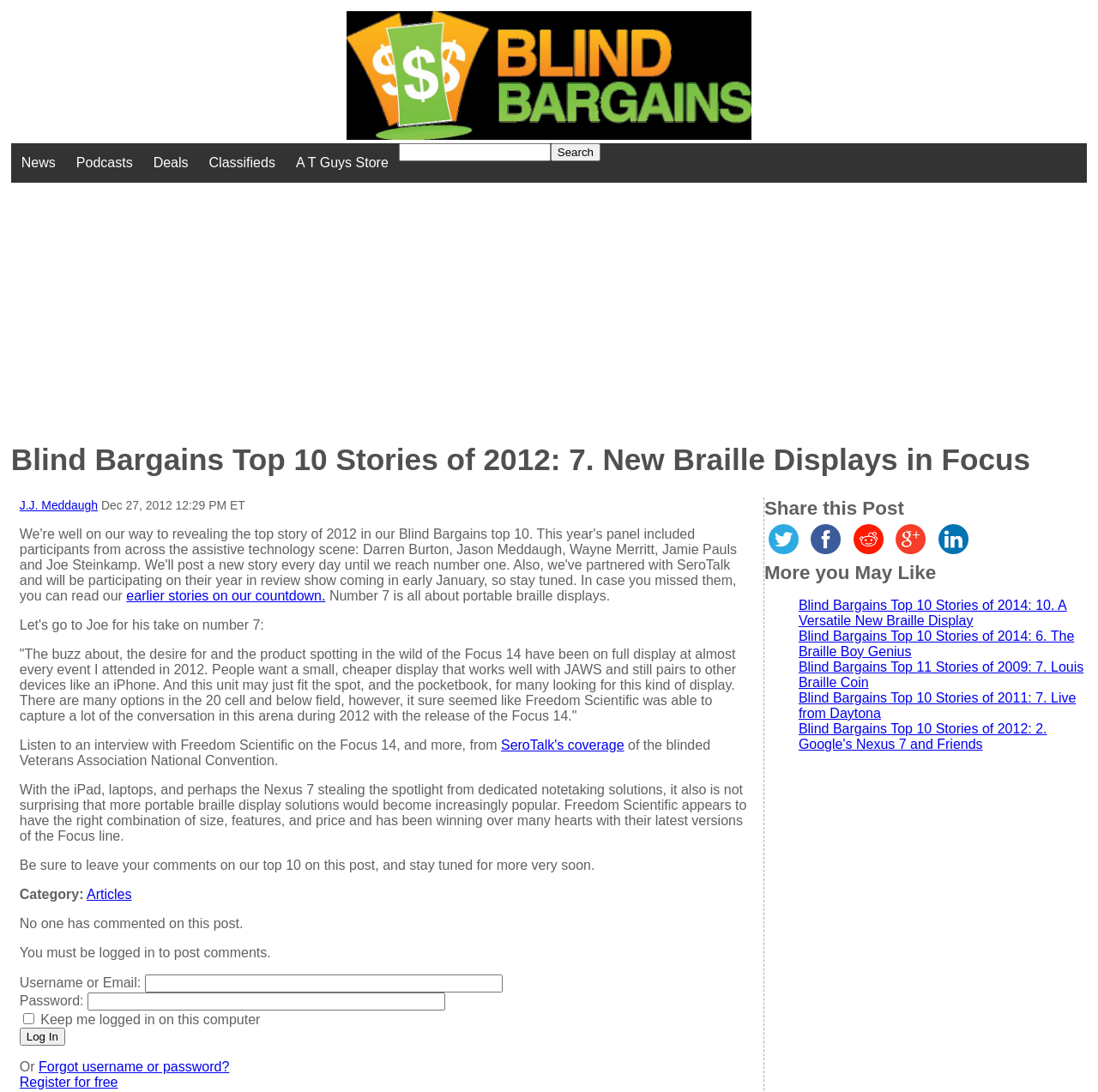Can you extract the headline from the webpage for me?

Blind Bargains Top 10 Stories of 2012: 7. New Braille Displays in Focus